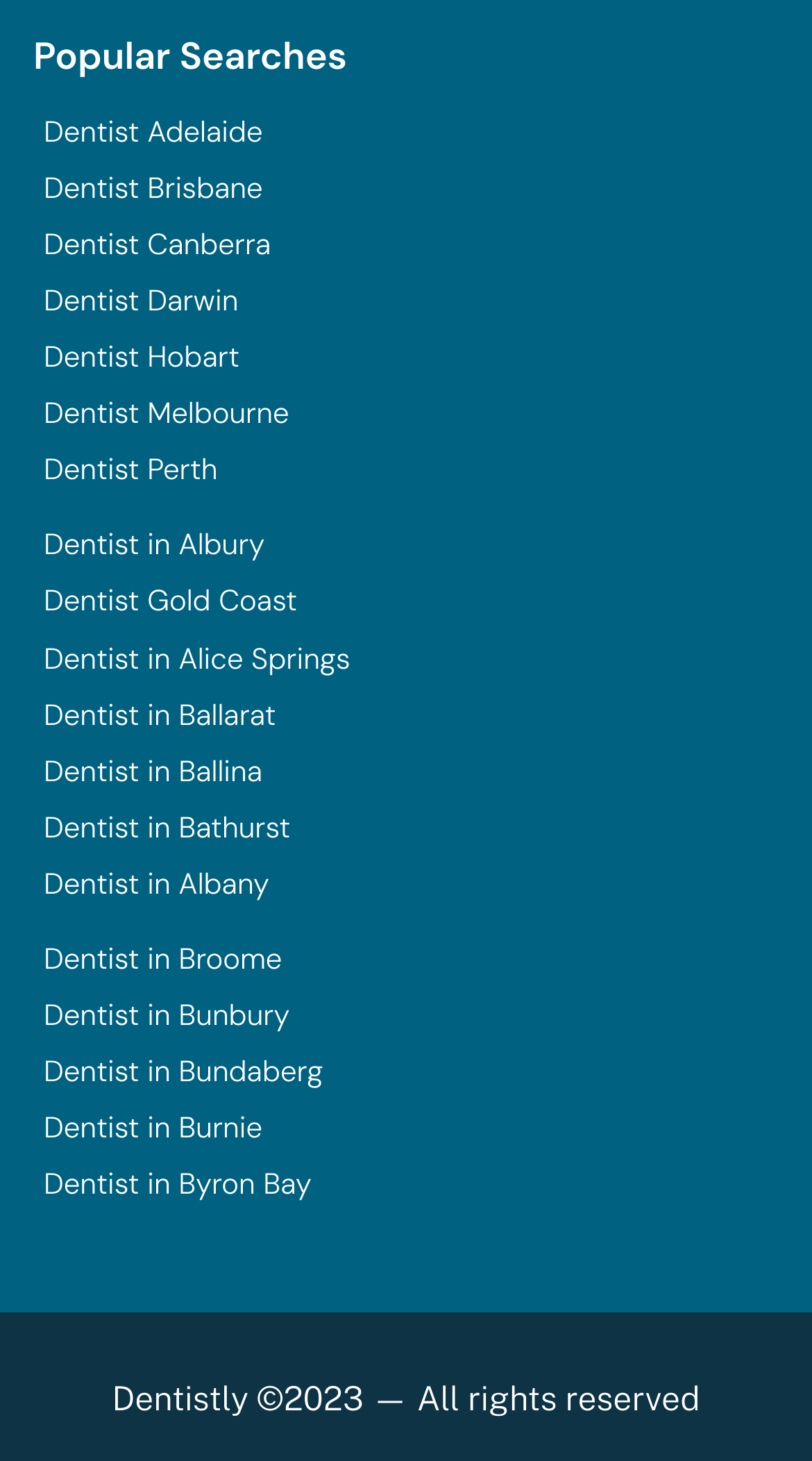Locate the bounding box coordinates of the clickable part needed for the task: "Search for a dentist in Adelaide".

[0.041, 0.079, 0.959, 0.102]